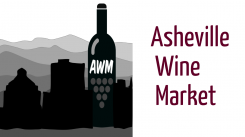What is surrounding the wine bottle in the logo? Examine the screenshot and reply using just one word or a brief phrase.

Mountains